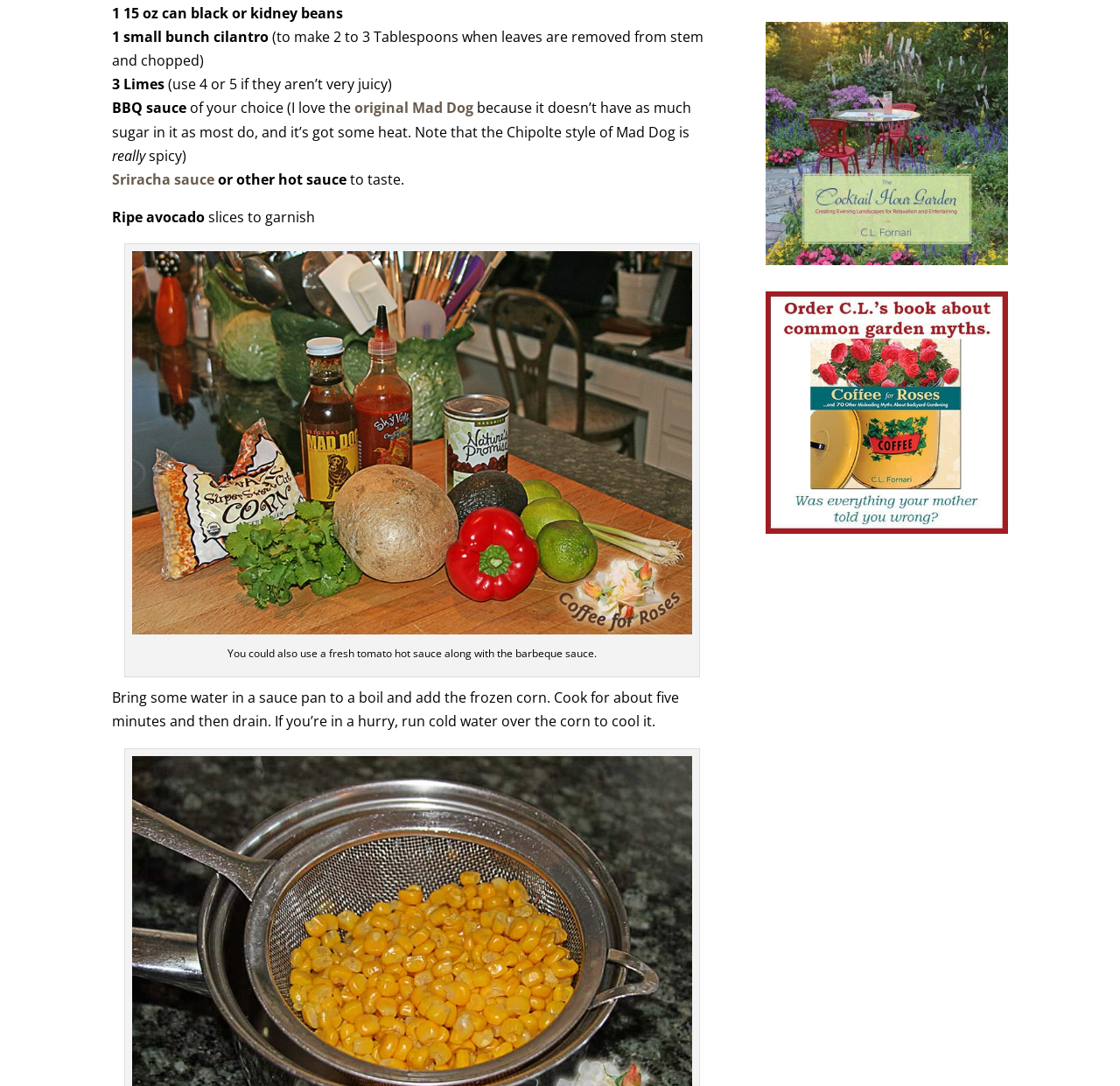Please locate the UI element described by "title="Order Coffee for Roses"" and provide its bounding box coordinates.

[0.683, 0.268, 0.9, 0.491]